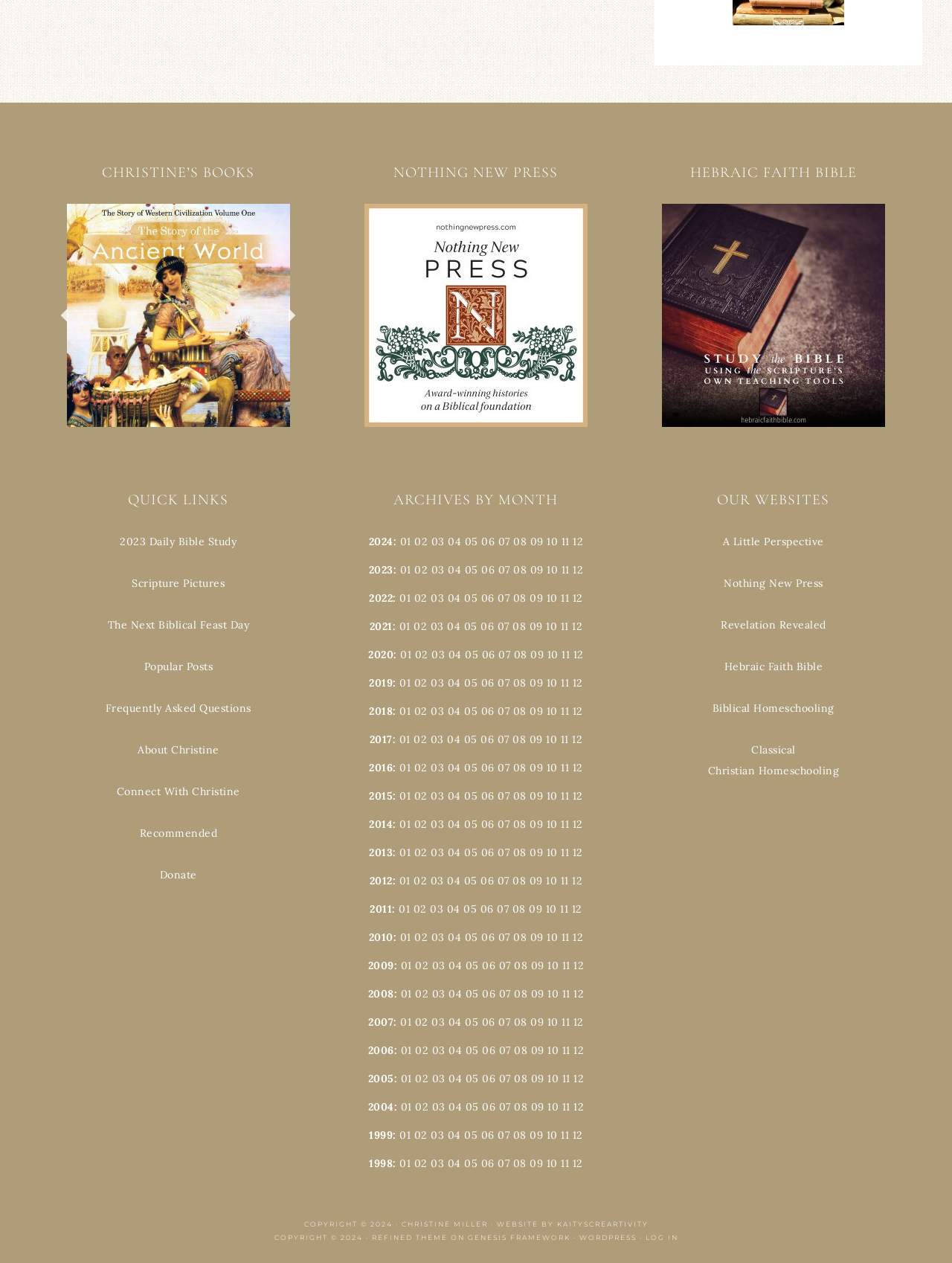Could you please study the image and provide a detailed answer to the question:
What is the name of the Bible mentioned on the webpage?

The heading 'HEBRAIC FAITH BIBLE' on the webpage suggests that the Bible being referred to is the Hebraic Faith Bible.